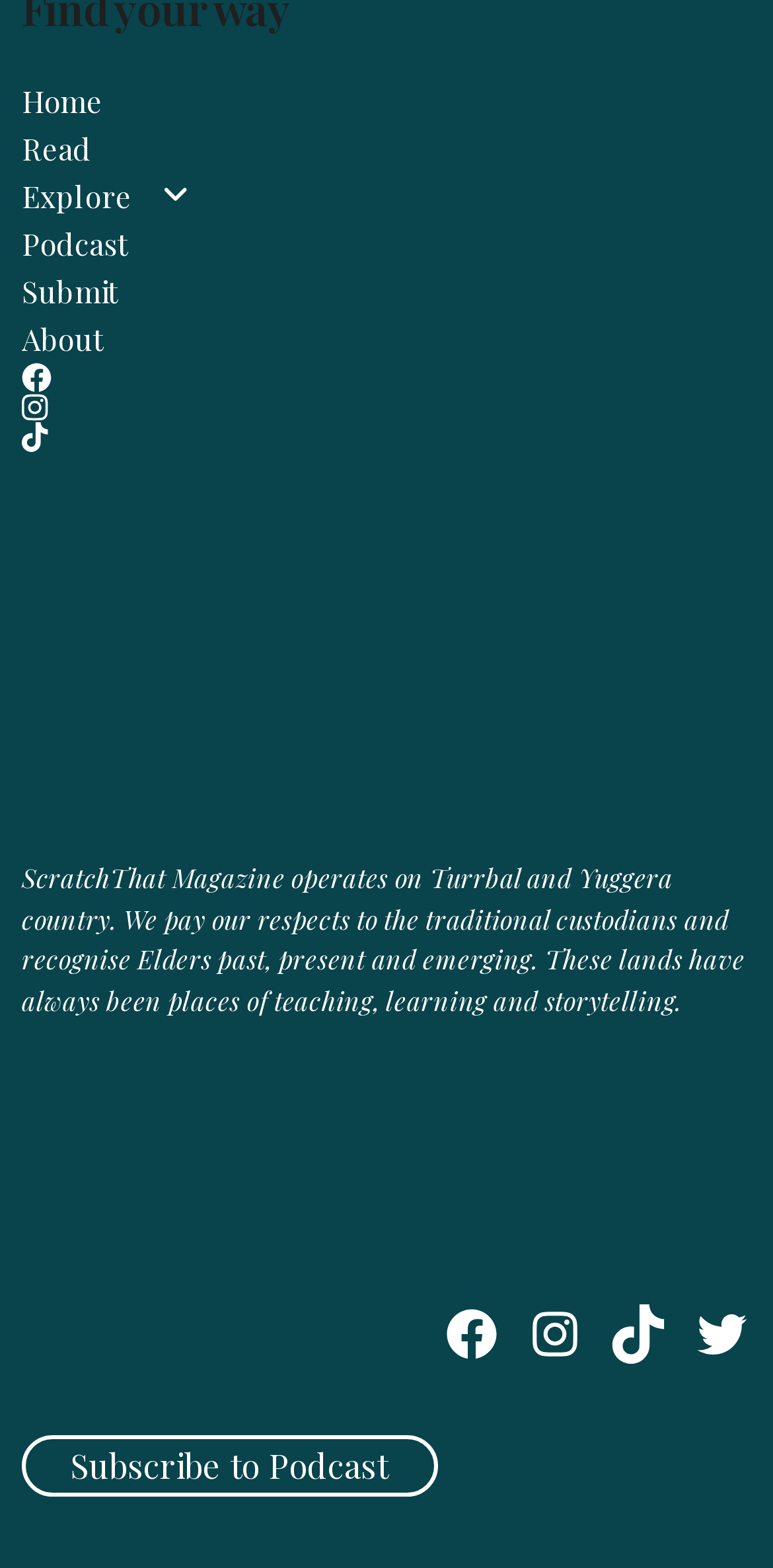What is the purpose of the magazine?
Offer a detailed and exhaustive answer to the question.

I read the text at the middle of the webpage, which mentions that the lands have always been places of teaching, learning, and storytelling, and inferred that this is the purpose of the magazine.